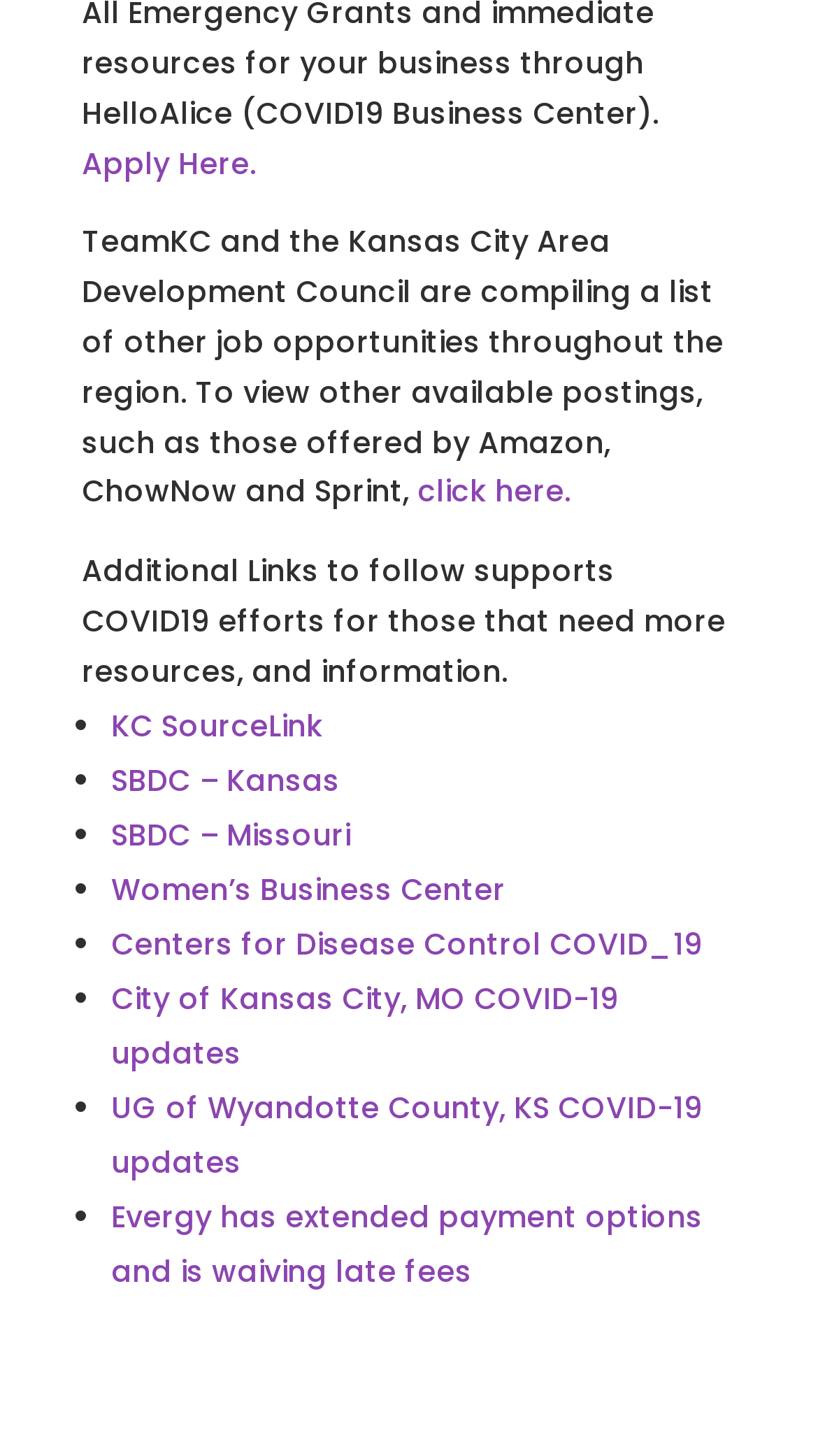Specify the bounding box coordinates of the area to click in order to follow the given instruction: "Get COVID-19 updates from the City of Kansas City, MO."

[0.136, 0.671, 0.756, 0.737]